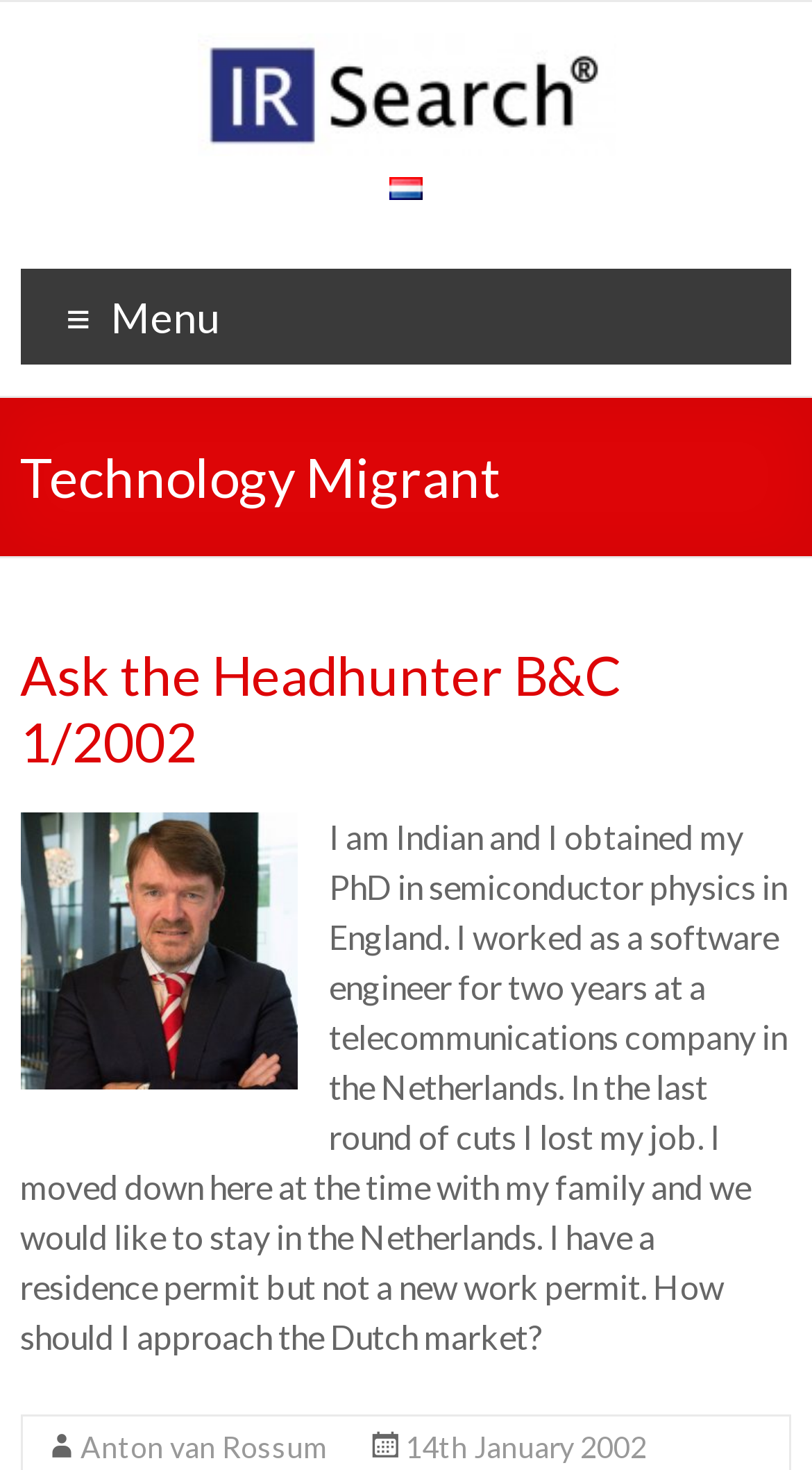Identify and provide the bounding box coordinates of the UI element described: "title="IR Search"". The coordinates should be formatted as [left, top, right, bottom], with each number being a float between 0 and 1.

[0.242, 0.023, 0.758, 0.05]